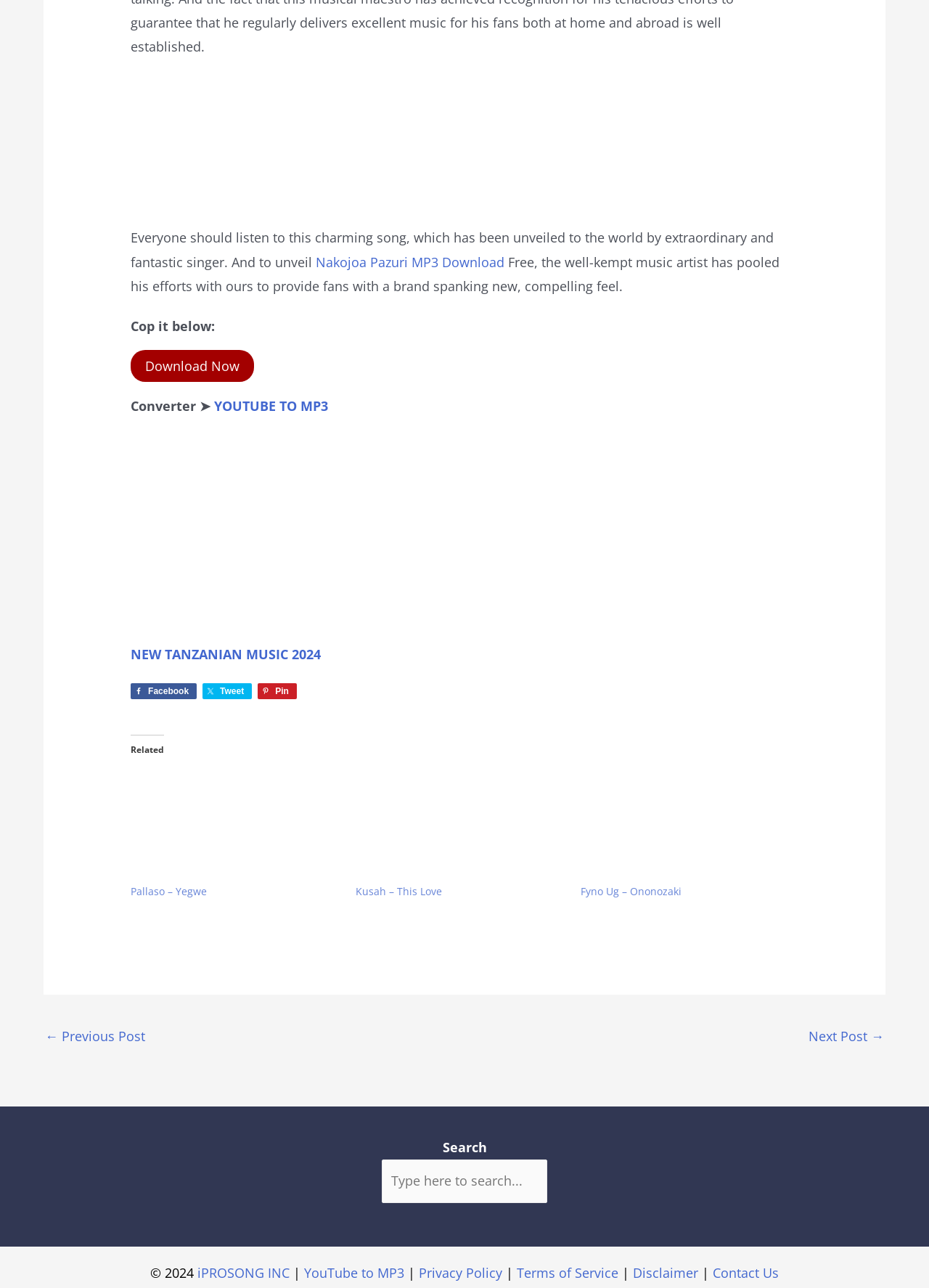Find and indicate the bounding box coordinates of the region you should select to follow the given instruction: "Download the song".

[0.141, 0.271, 0.273, 0.296]